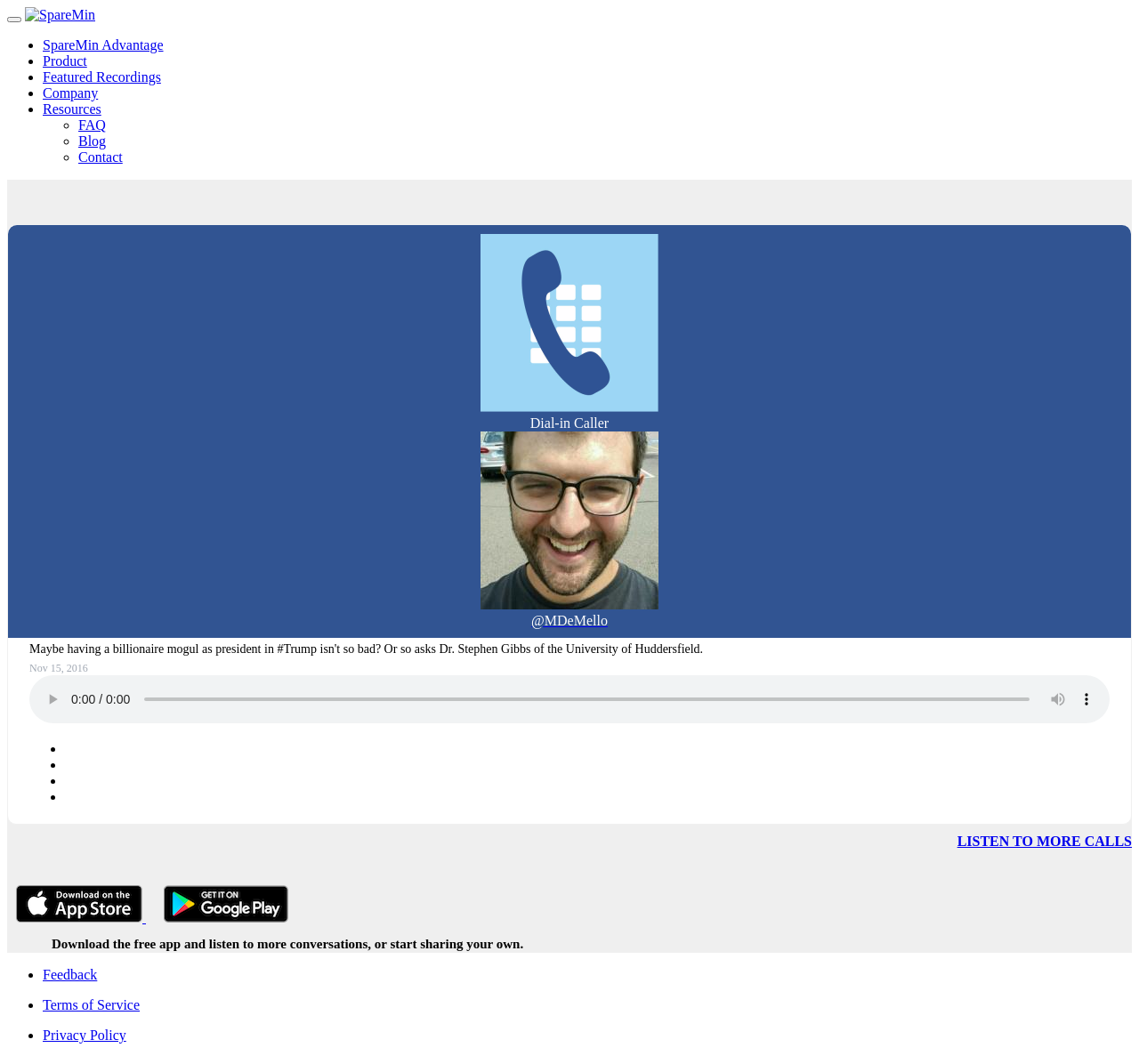Show the bounding box coordinates of the element that should be clicked to complete the task: "Download the free app".

[0.045, 0.88, 0.459, 0.894]